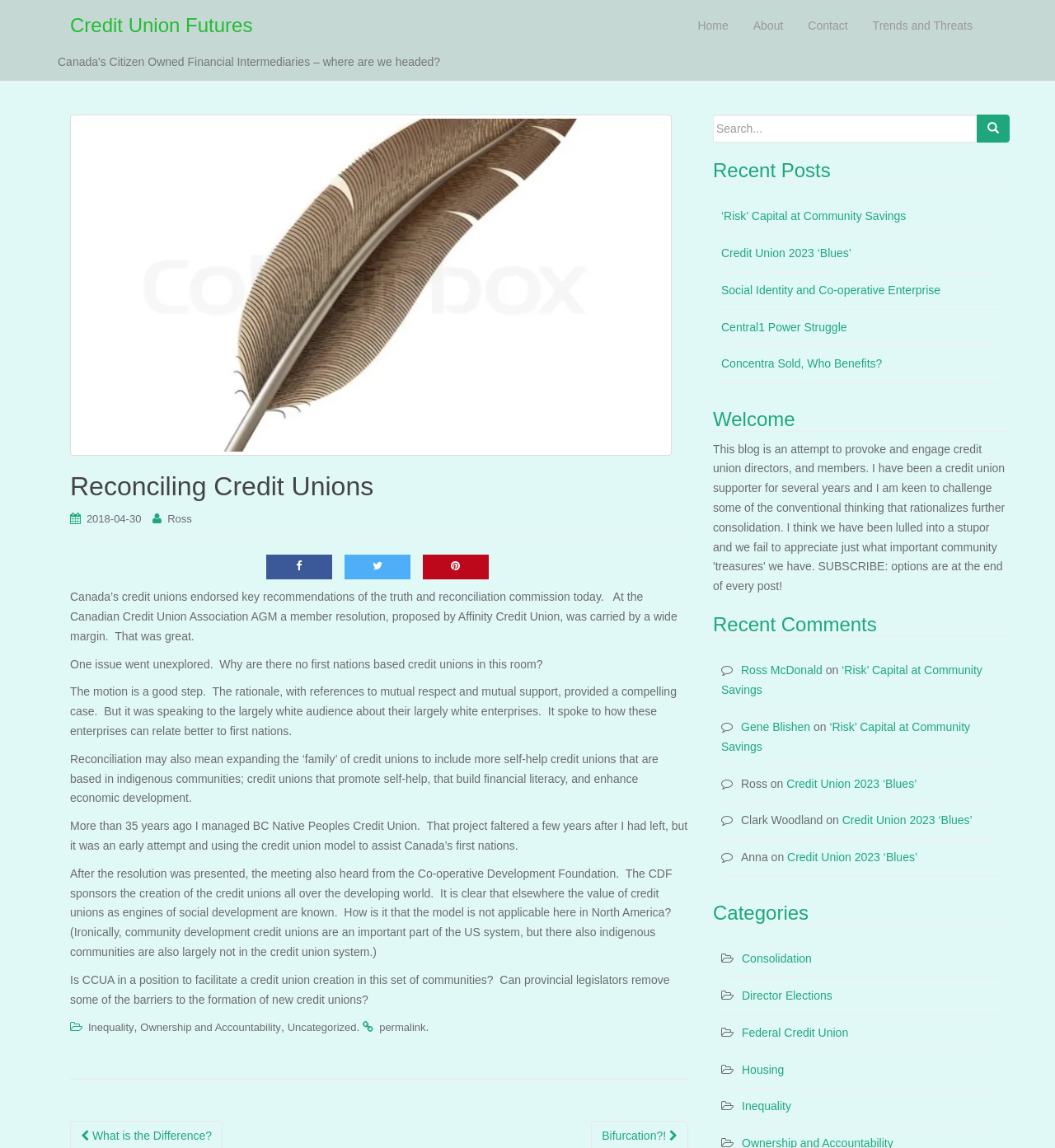Using the elements shown in the image, answer the question comprehensively: What is the name of the credit union mentioned in the article?

I found the name of the credit union by reading the text 'At the Canadian Credit Union Association AGM a member resolution, proposed by Affinity Credit Union, was carried by a wide margin.' which indicates that Affinity Credit Union is the credit union mentioned in the article.